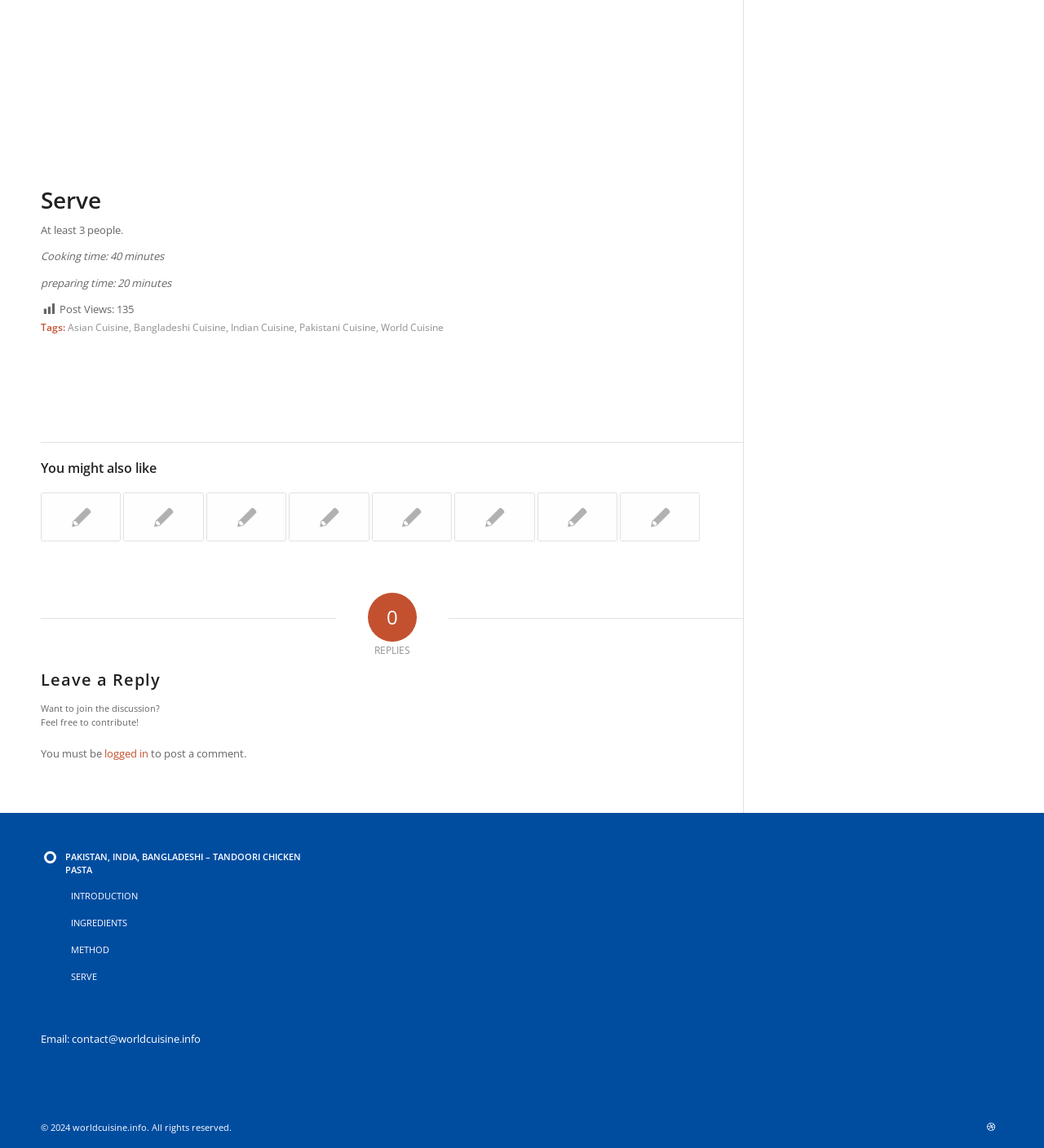Pinpoint the bounding box coordinates for the area that should be clicked to perform the following instruction: "Read the 'You might also like' section".

[0.039, 0.402, 0.673, 0.414]